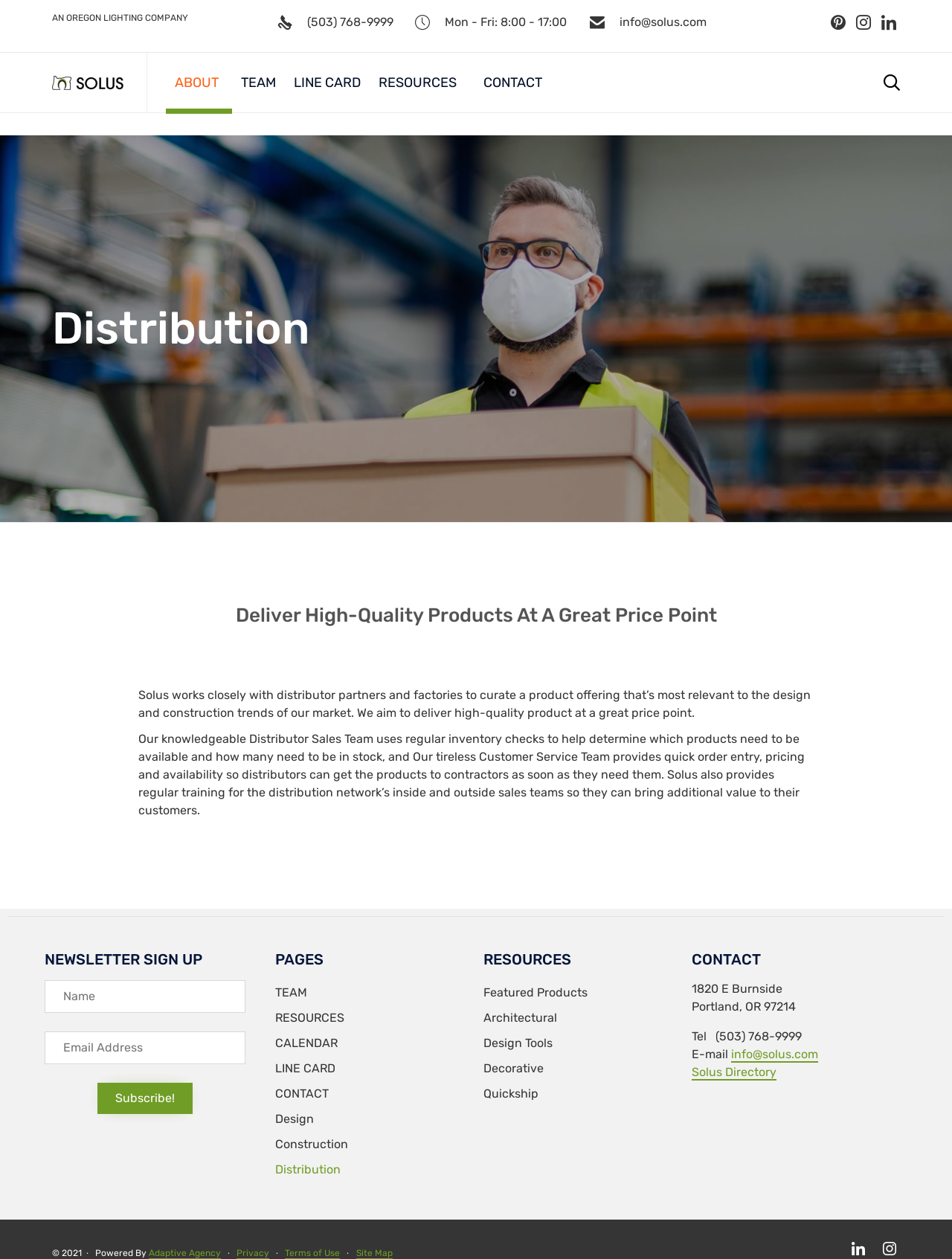What is the purpose of Solus?
From the details in the image, answer the question comprehensively.

The purpose of Solus is obtained from the main content section of the webpage, where it is written as 'Solus works closely with distributor partners and factories to curate a product offering that’s most relevant to the design and construction trends of our market. We aim to deliver high-quality product at a great price point.'.